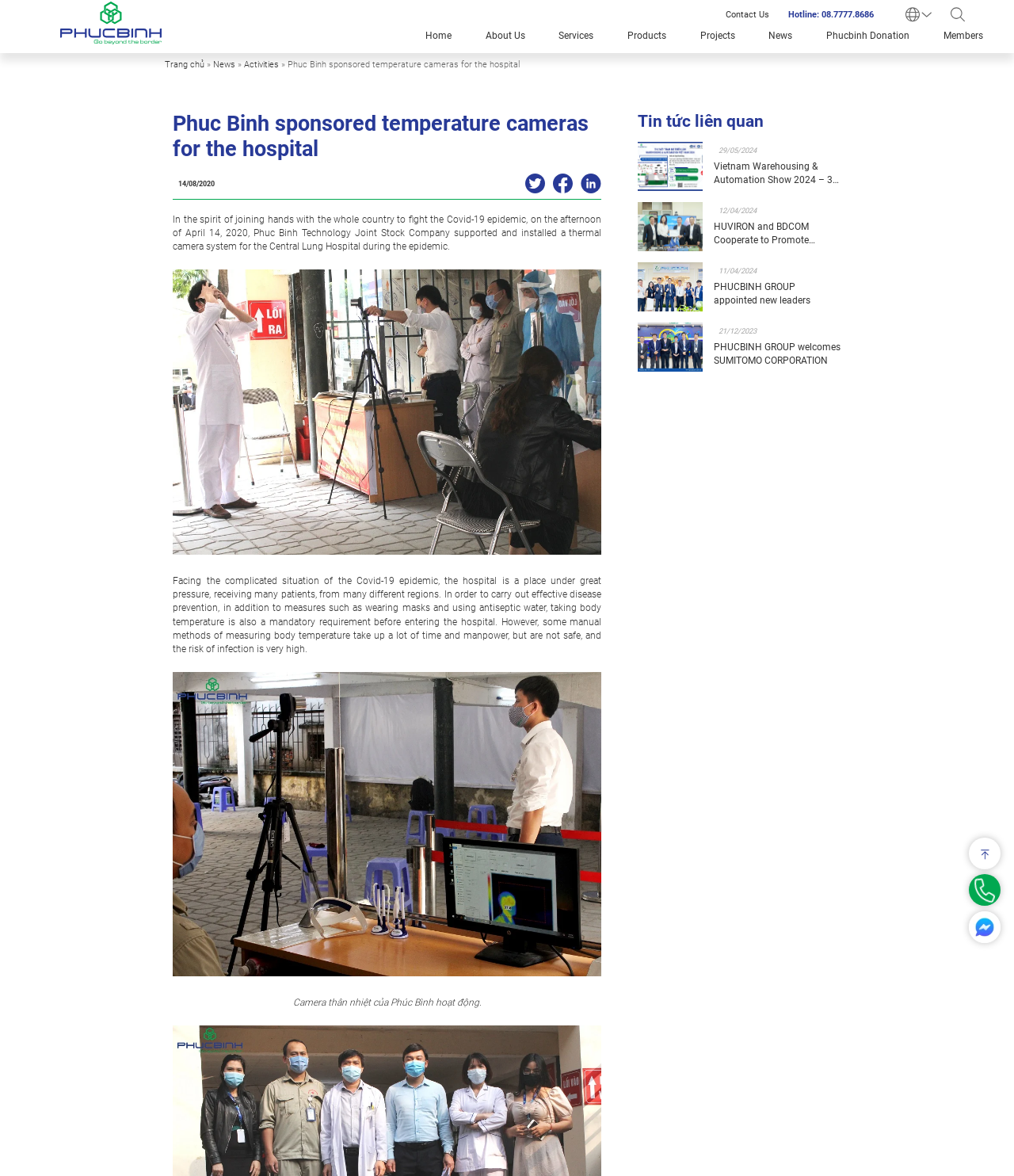Provide a short answer using a single word or phrase for the following question: 
What is the purpose of the thermal camera system installed at the hospital?

To measure body temperature